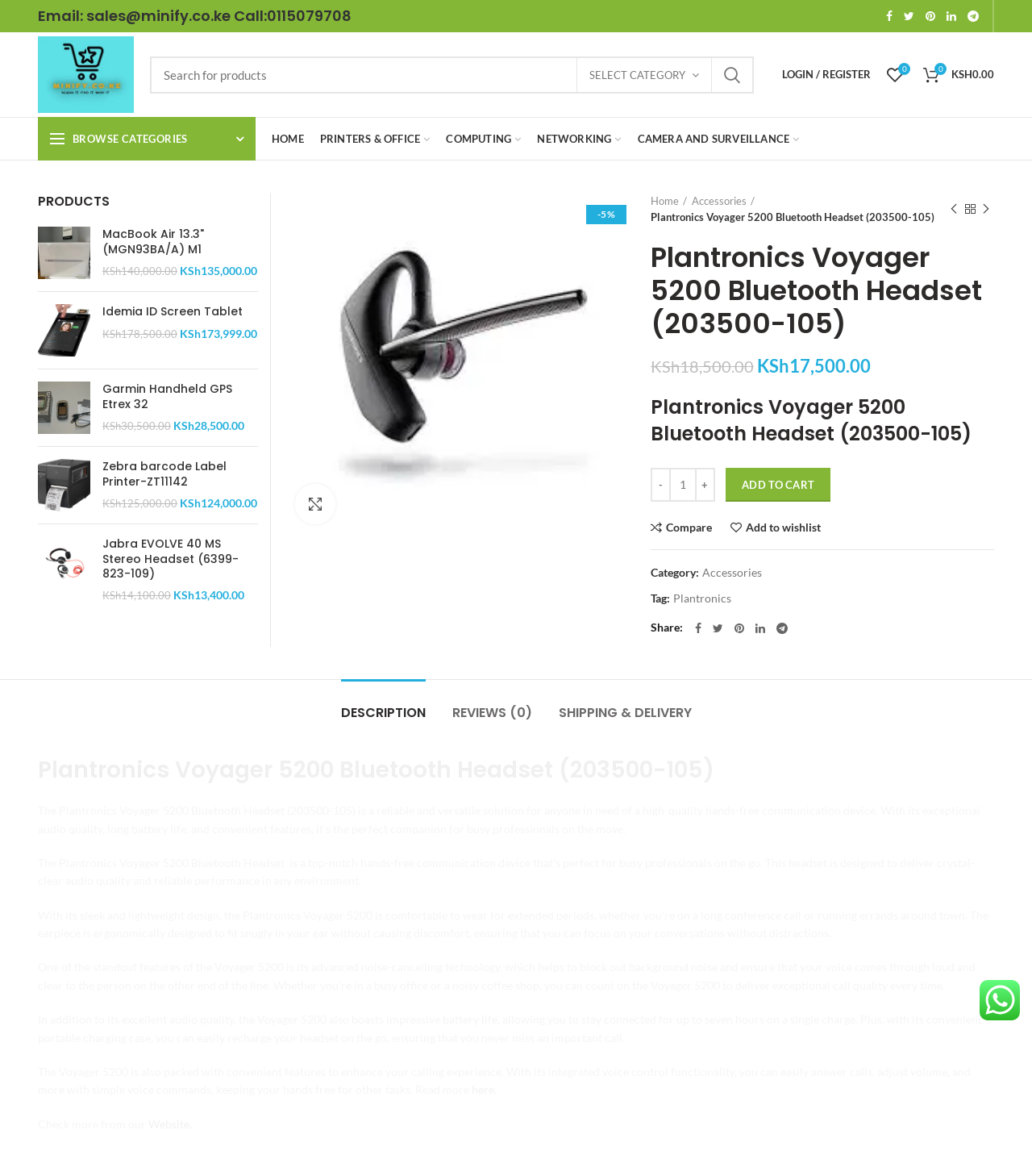Locate the bounding box coordinates of the clickable area to execute the instruction: "Compare". Provide the coordinates as four float numbers between 0 and 1, represented as [left, top, right, bottom].

[0.63, 0.444, 0.69, 0.453]